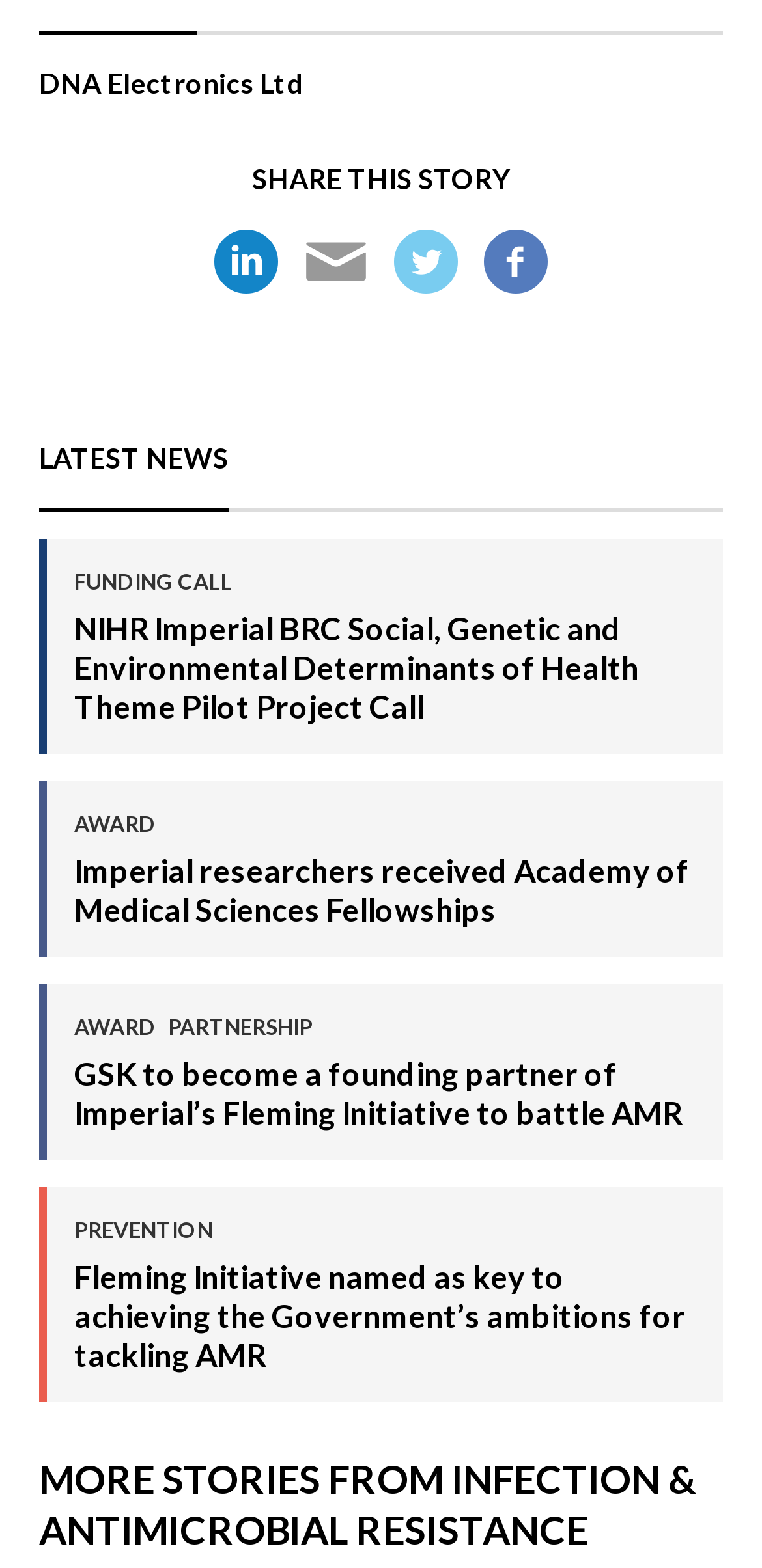Please provide a brief answer to the question using only one word or phrase: 
What is the company name on the webpage?

DNA Electronics Ltd